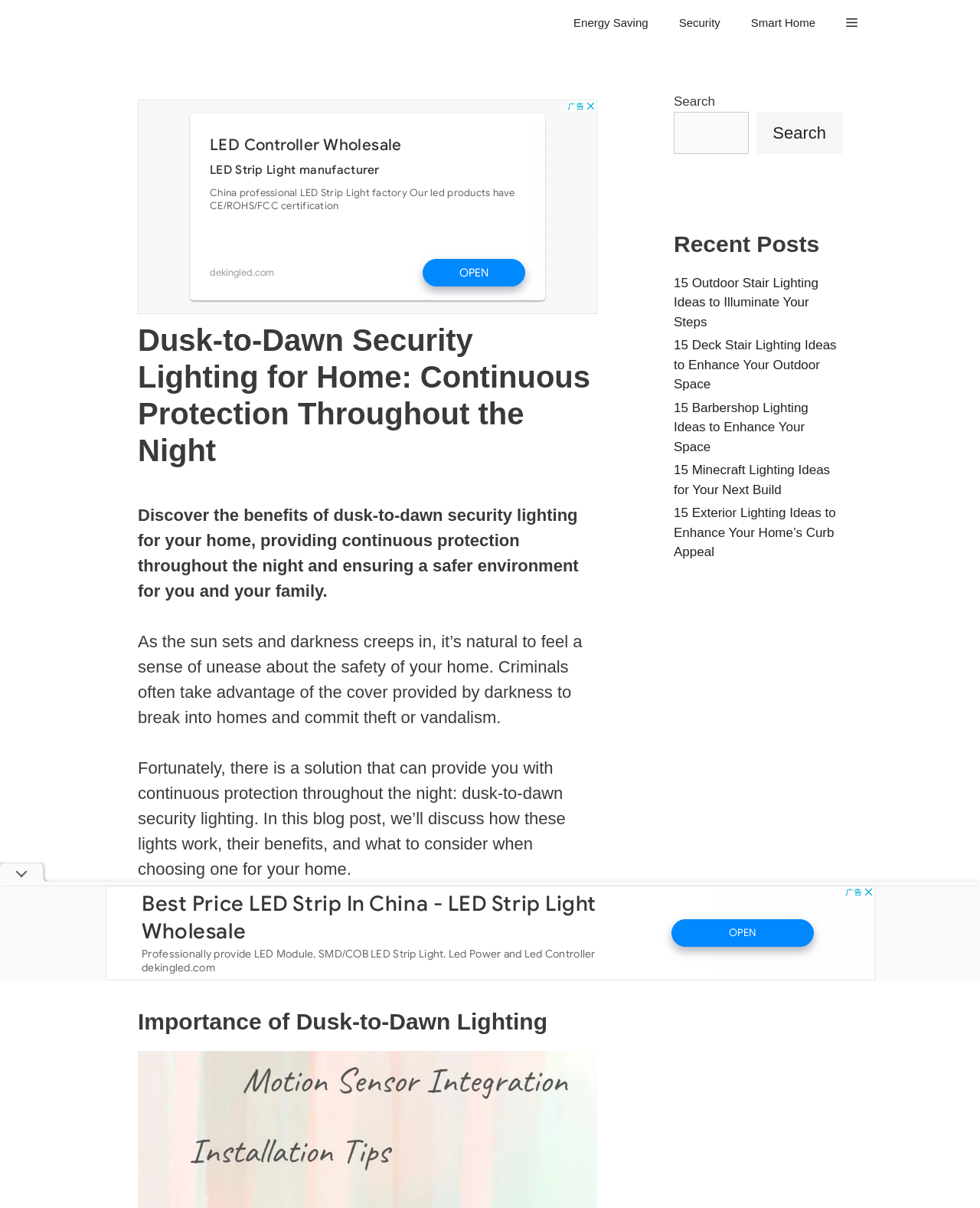Determine the bounding box coordinates of the element's region needed to click to follow the instruction: "Read 15 Outdoor Stair Lighting Ideas to Illuminate Your Steps". Provide these coordinates as four float numbers between 0 and 1, formatted as [left, top, right, bottom].

[0.688, 0.228, 0.835, 0.272]